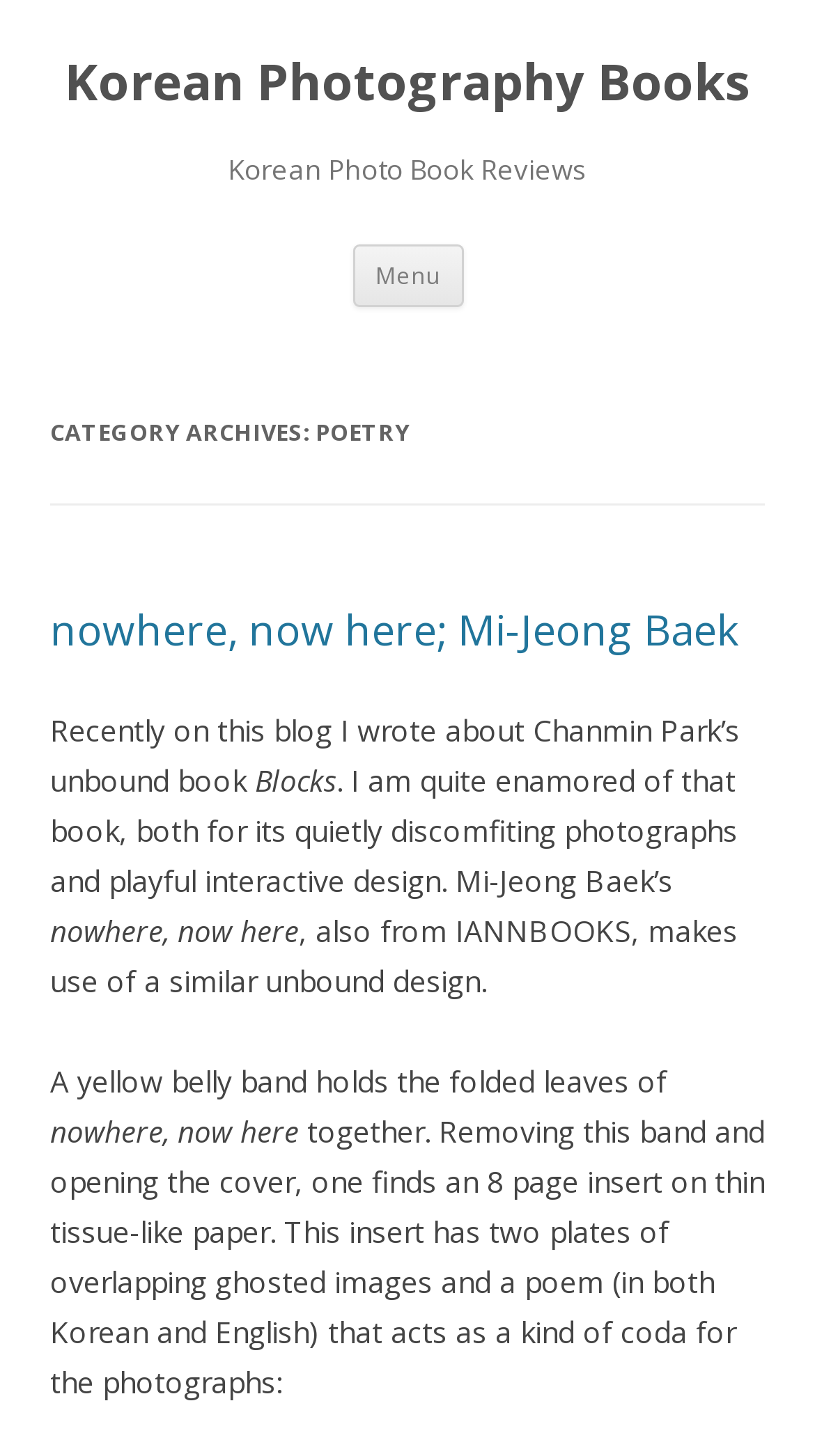Provide a single word or phrase answer to the question: 
What holds the folded leaves of the book together?

A yellow belly band